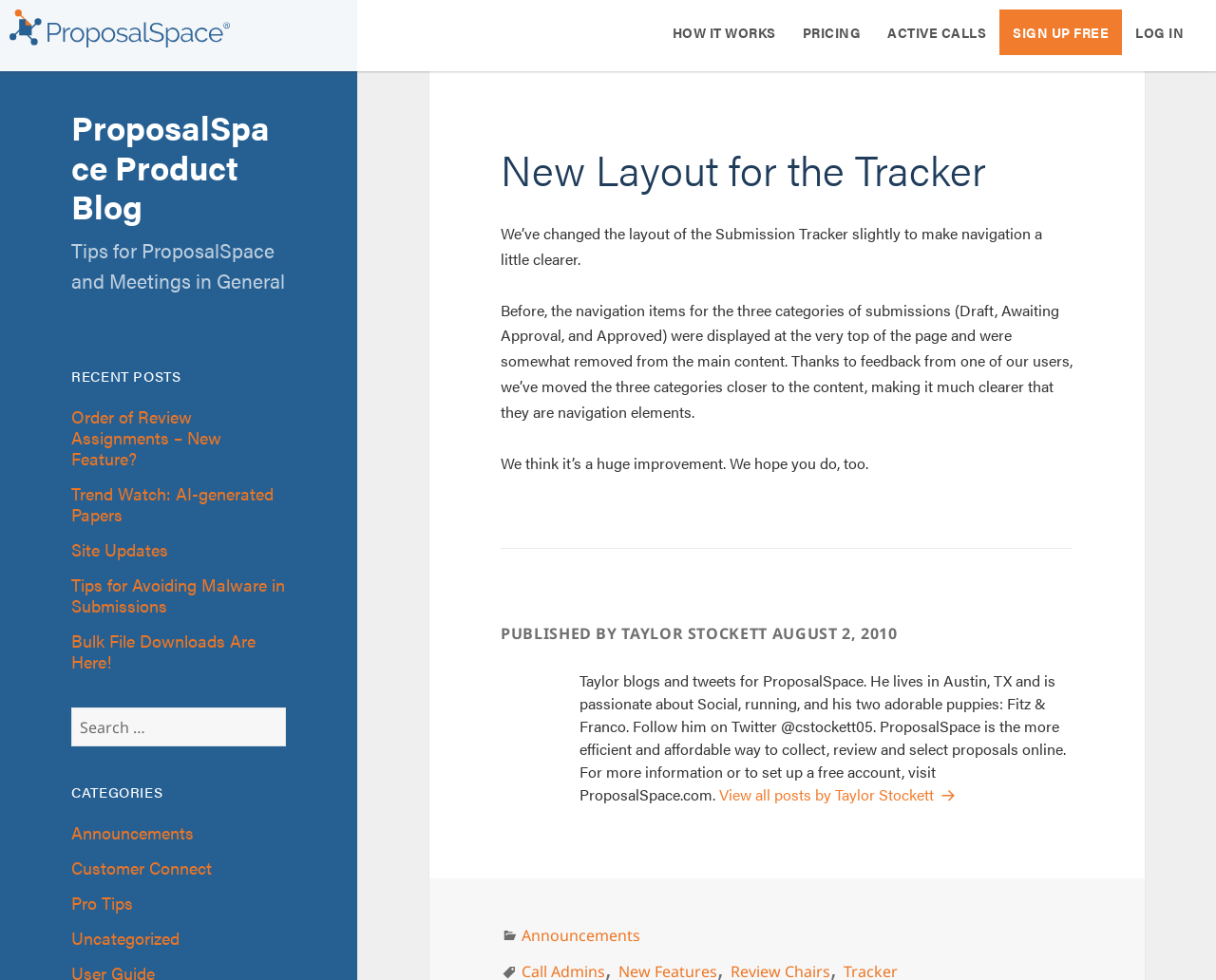Please provide the bounding box coordinates in the format (top-left x, top-left y, bottom-right x, bottom-right y). Remember, all values are floating point numbers between 0 and 1. What is the bounding box coordinate of the region described as: October 2022

None